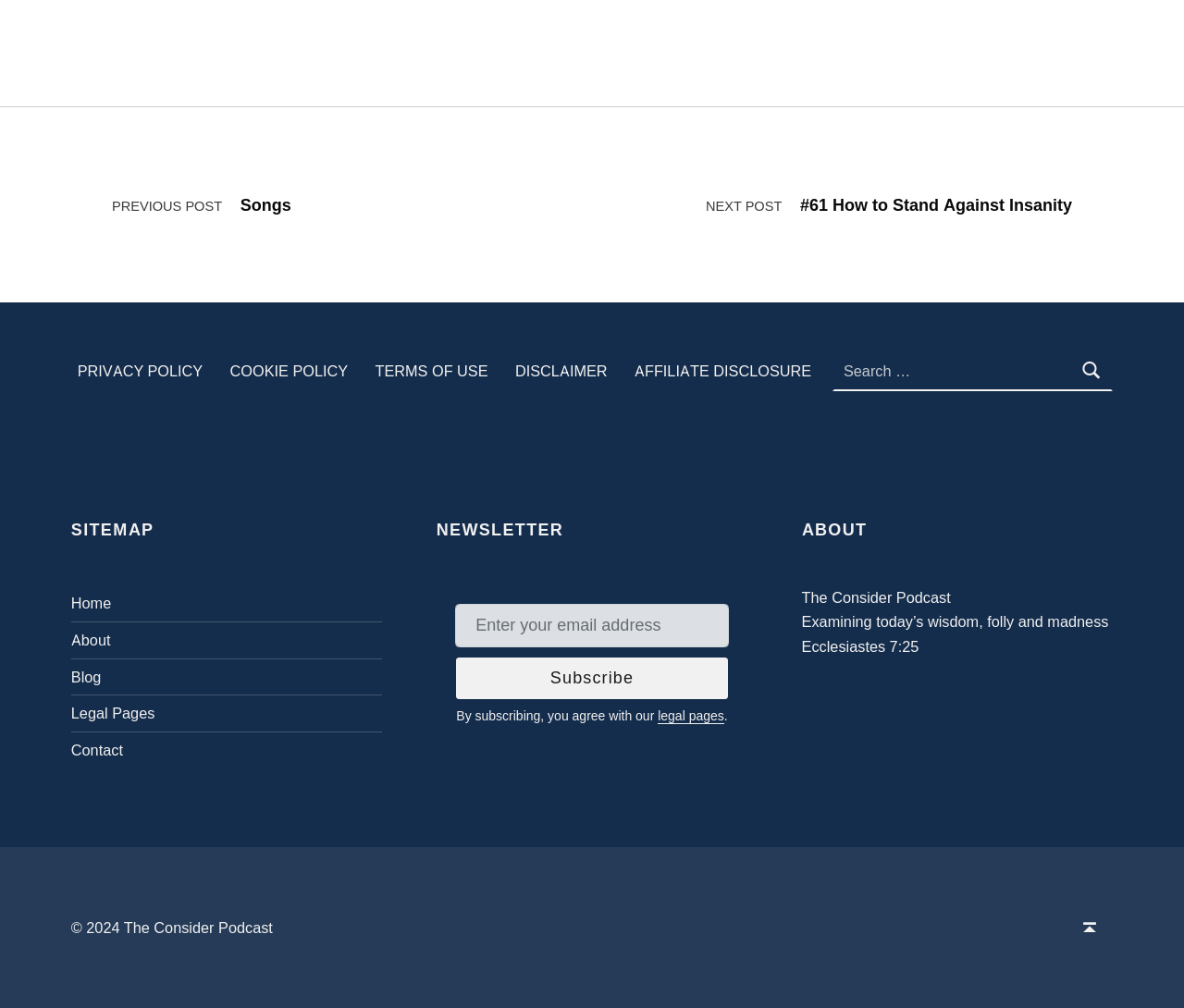Identify the bounding box coordinates of the clickable region necessary to fulfill the following instruction: "Go back to top". The bounding box coordinates should be four float numbers between 0 and 1, i.e., [left, top, right, bottom].

[0.902, 0.904, 0.939, 0.937]